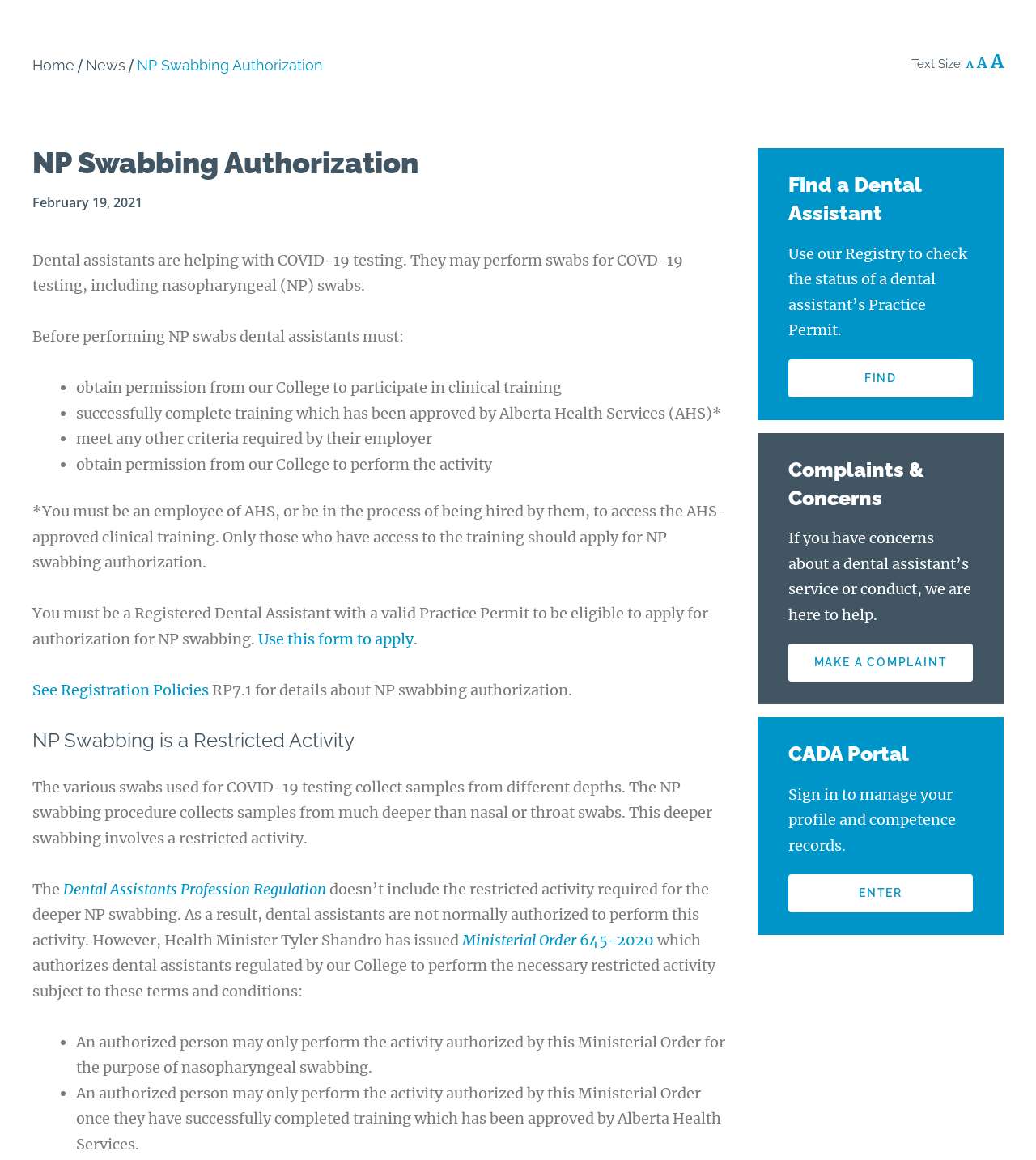Locate the bounding box coordinates of the element that needs to be clicked to carry out the instruction: "Apply for NP swabbing authorization". The coordinates should be given as four float numbers ranging from 0 to 1, i.e., [left, top, right, bottom].

[0.249, 0.543, 0.399, 0.559]